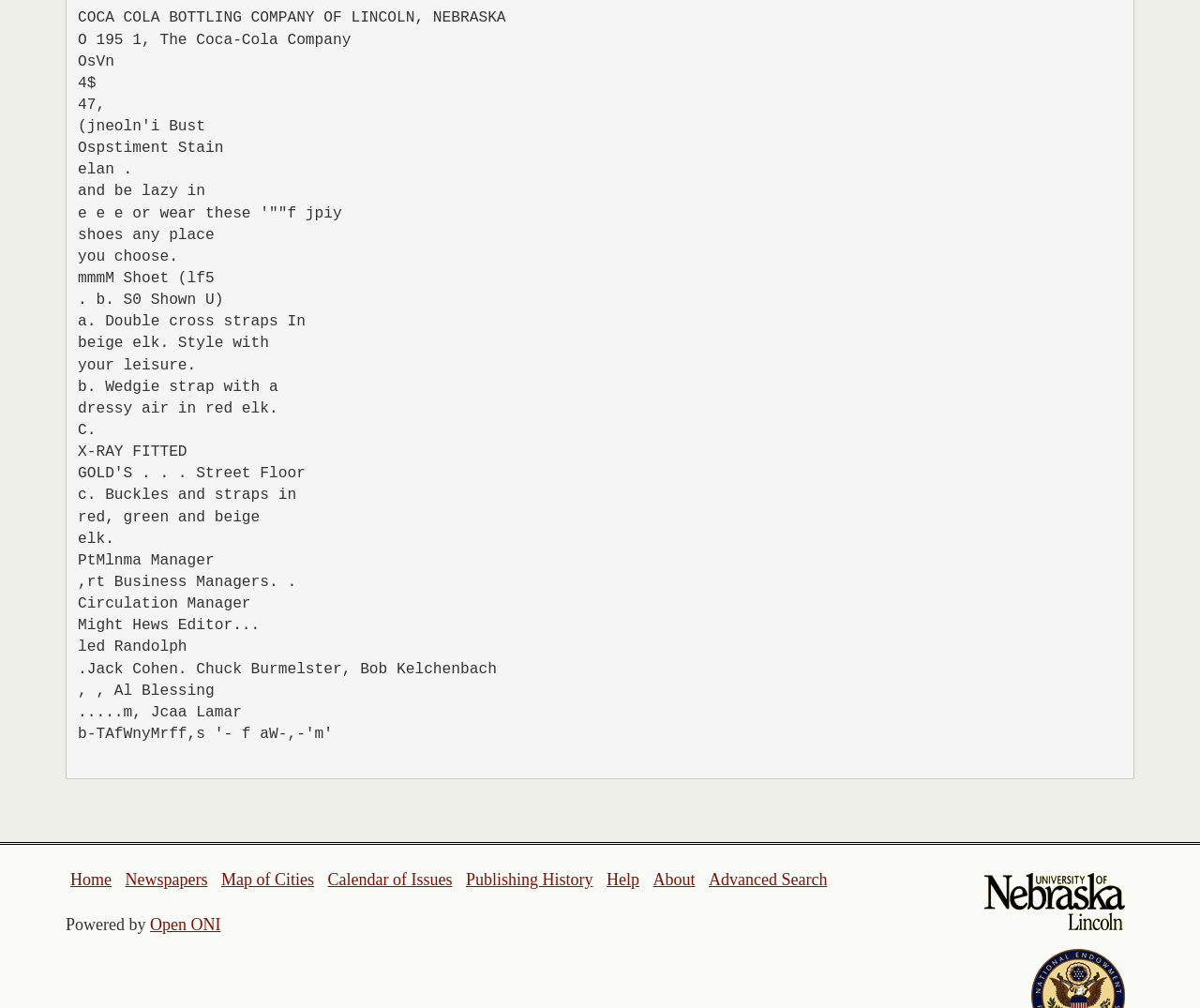What is the logo located at the top right corner?
Identify the answer in the screenshot and reply with a single word or phrase.

University of Nebraska Lincoln logo